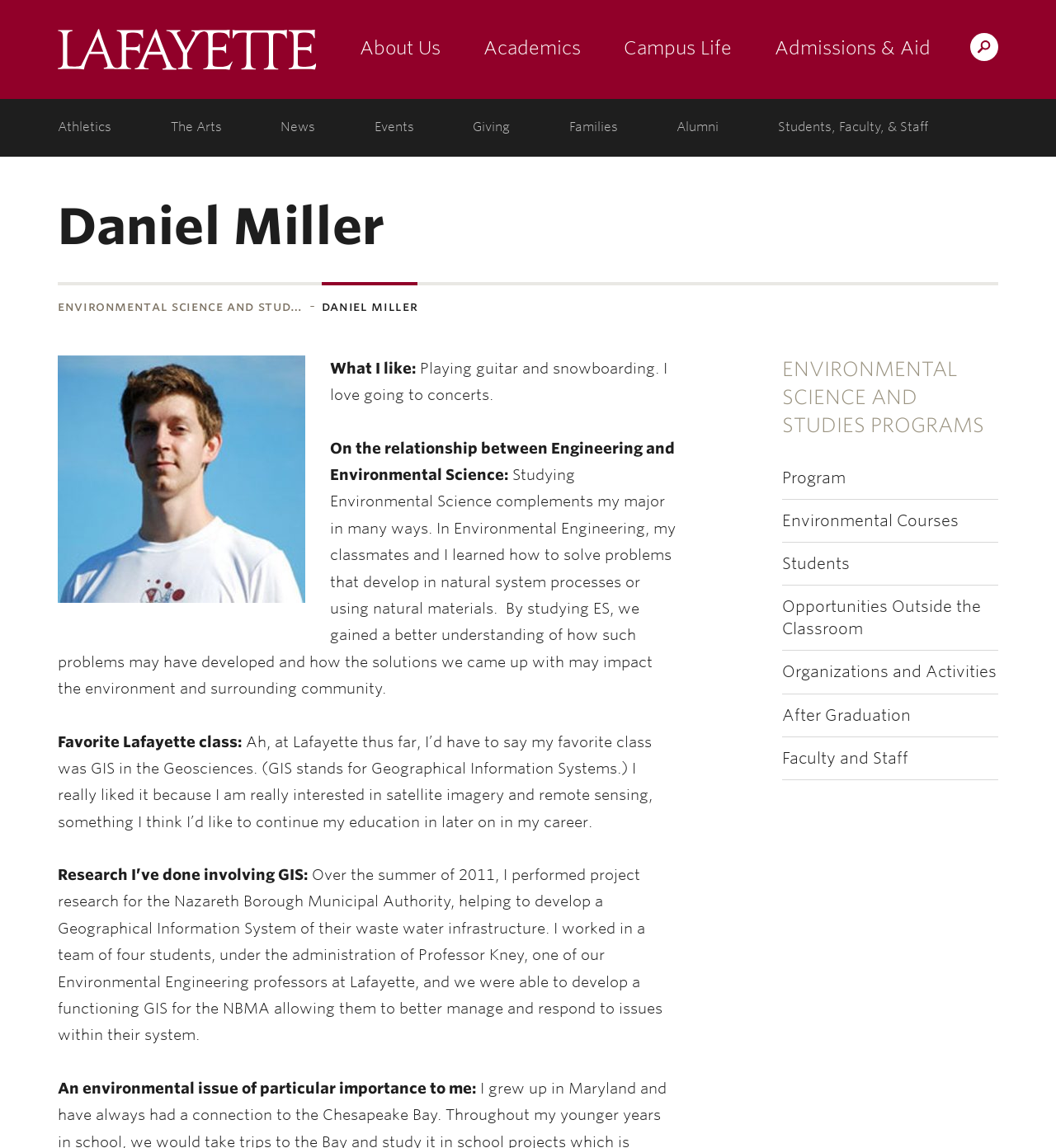What is the name of the professor who administered Daniel Miller's project research?
Kindly offer a comprehensive and detailed response to the question.

In the section where Daniel Miller talks about his research experience, it is mentioned that he worked under the administration of Professor Kney, one of the Environmental Engineering professors at Lafayette College.